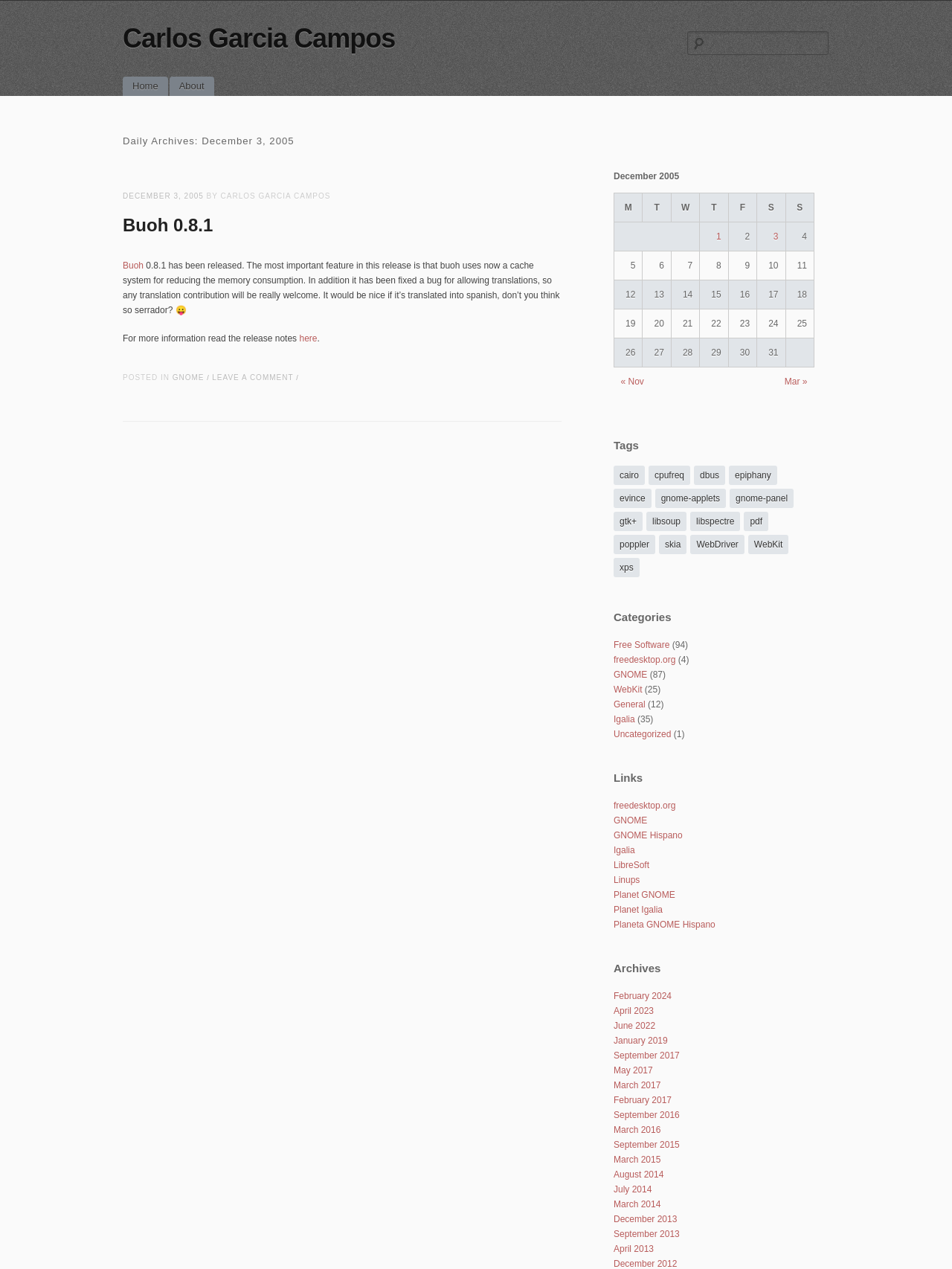Extract the main heading from the webpage content.

Carlos Garcia Campos